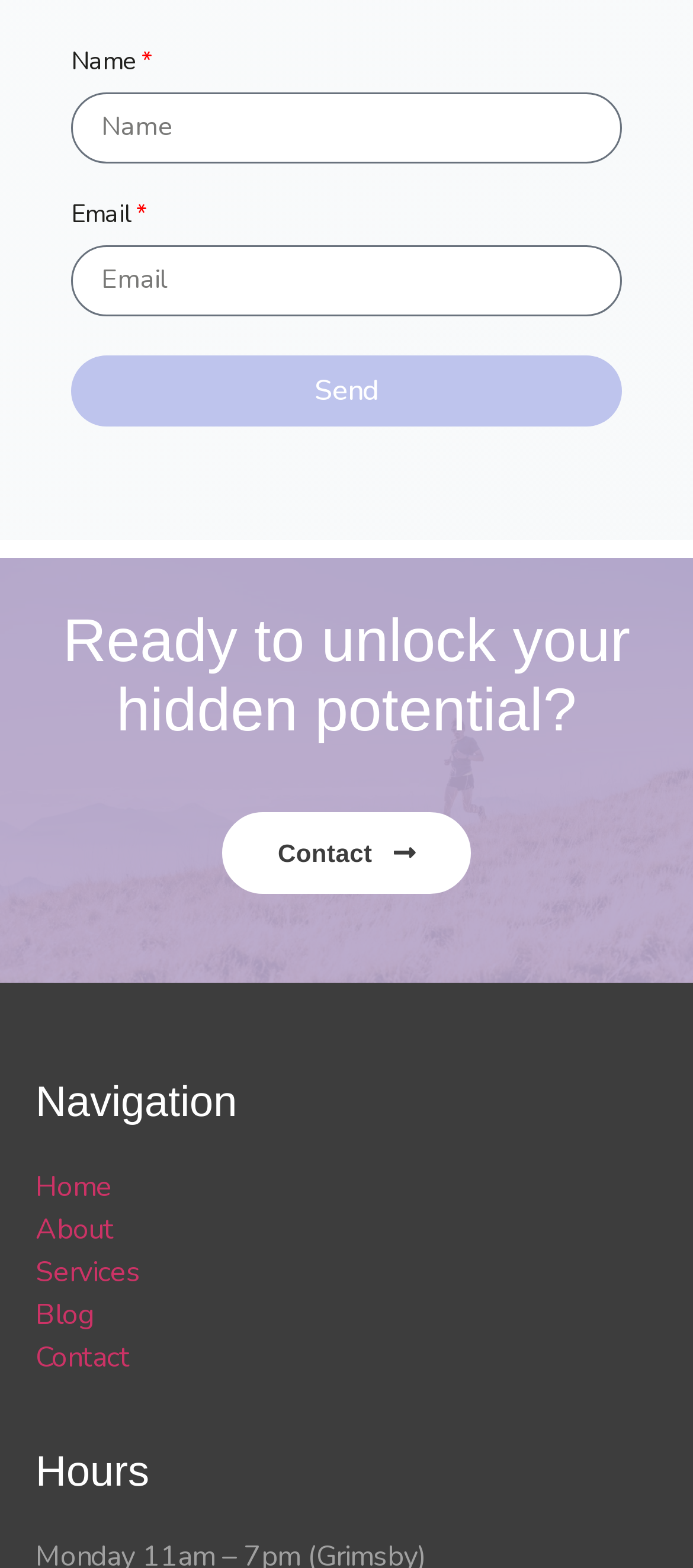Refer to the image and provide an in-depth answer to the question: 
What type of information is provided in the 'Hours' section?

The 'Hours' section is placed at the bottom of the webpage and likely provides information about the business hours of the organization or company, such as the days and times when they are open or available.